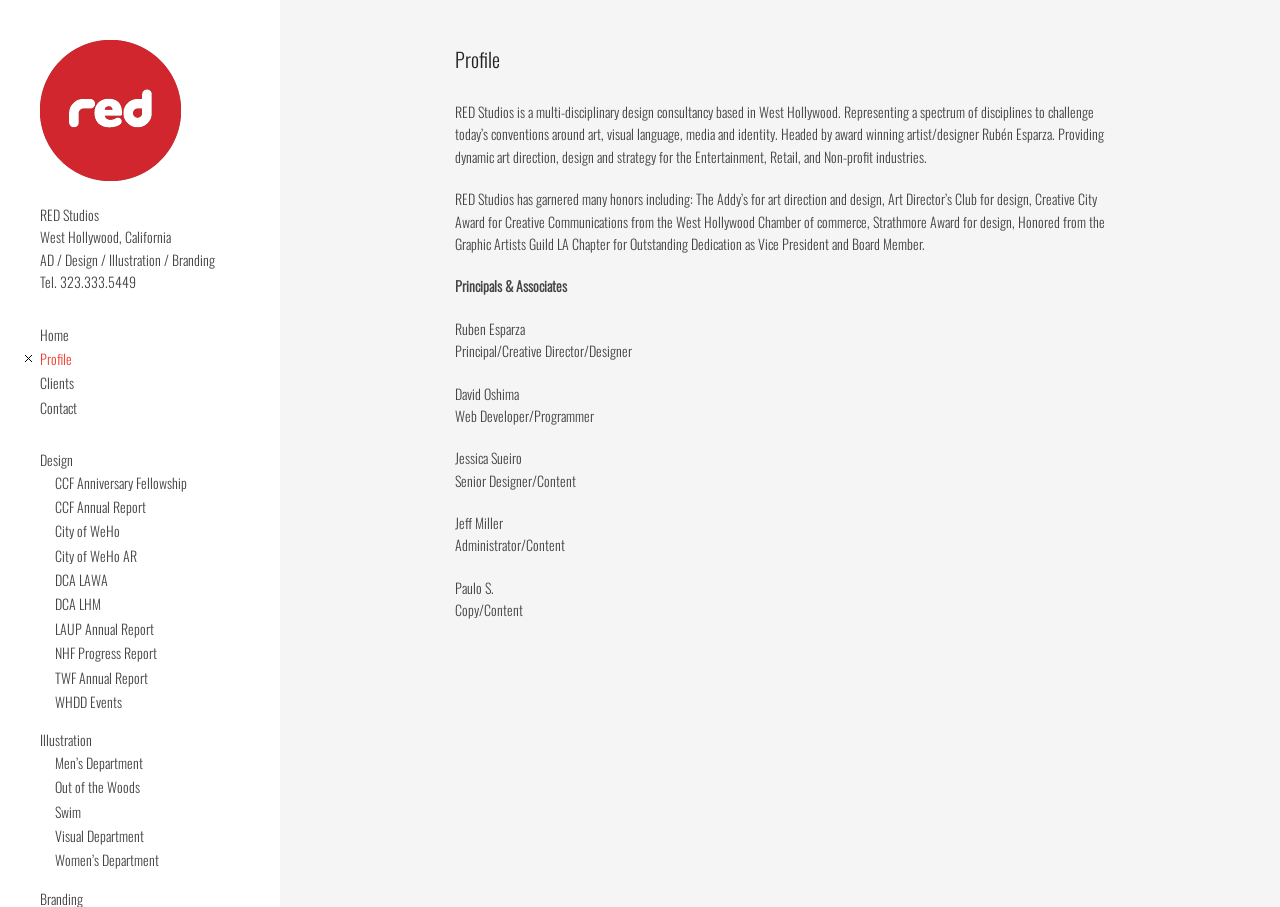Determine the bounding box coordinates for the UI element described. Format the coordinates as (top-left x, top-left y, bottom-right x, bottom-right y) and ensure all values are between 0 and 1. Element description: NHF Progress Report

[0.043, 0.708, 0.123, 0.731]